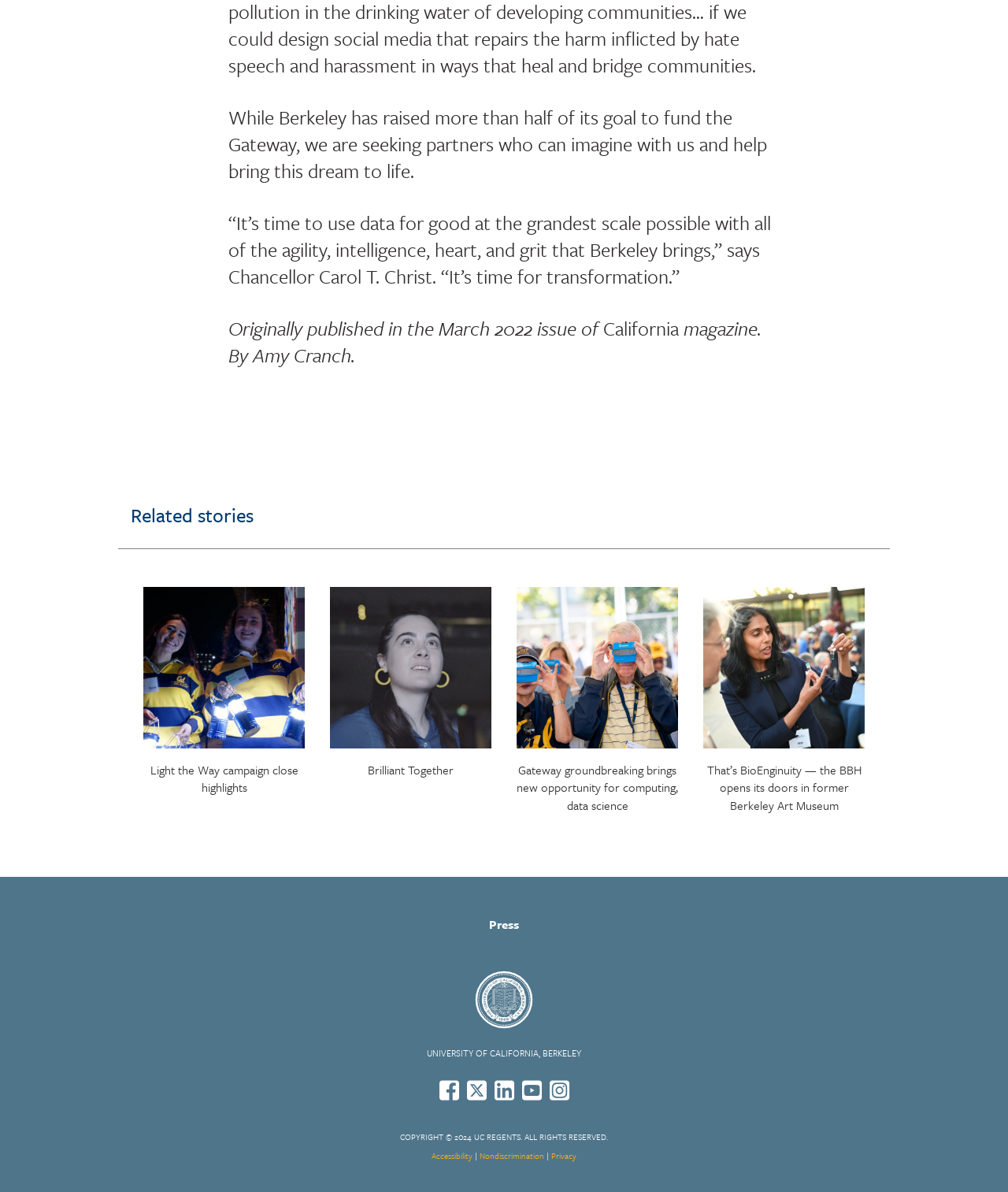Use the information in the screenshot to answer the question comprehensively: What is the name of the magazine?

I found the text 'California' next to the text 'Originally published in the March 2022 issue of', which suggests that 'California' is the name of the magazine.